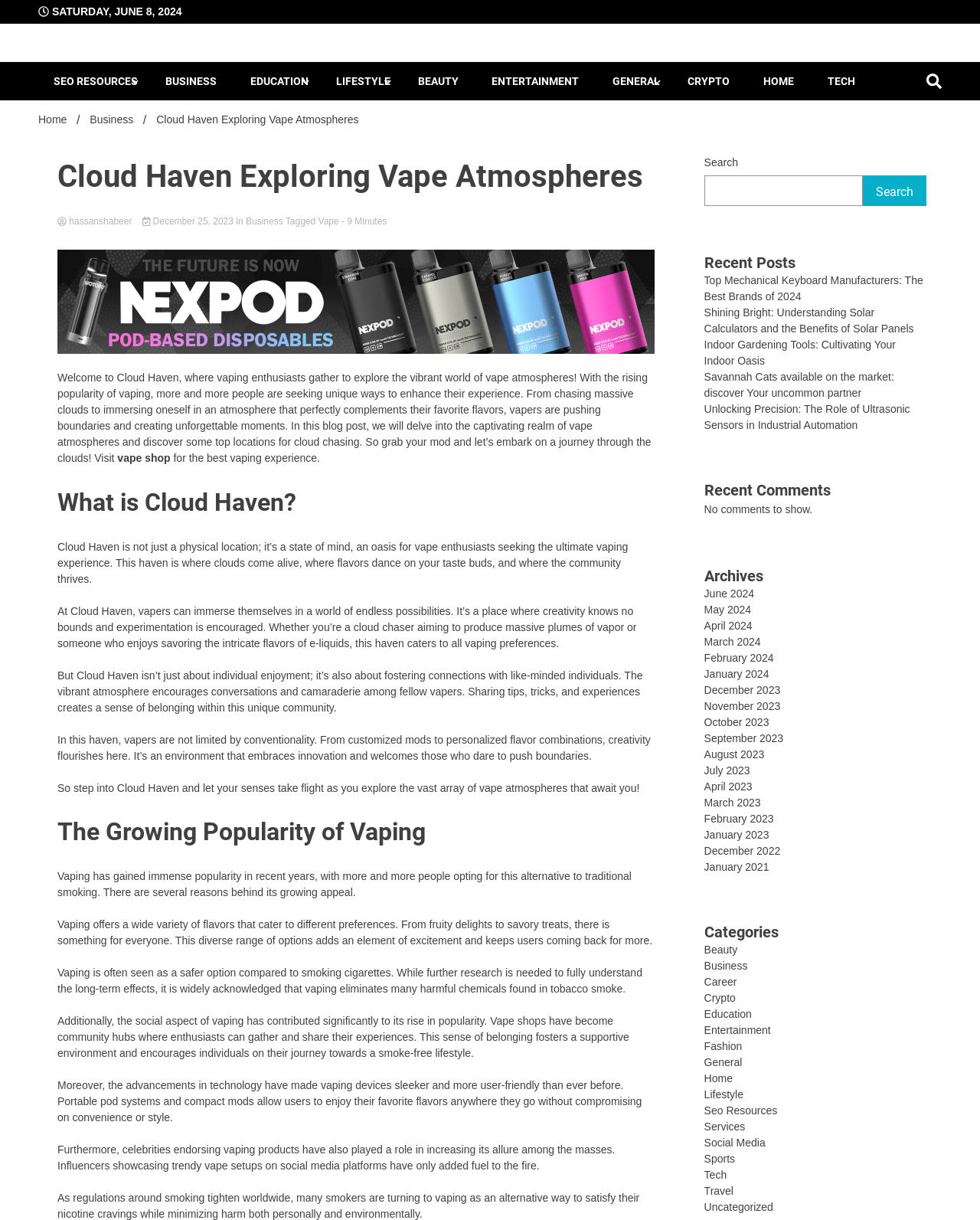Specify the bounding box coordinates (top-left x, top-left y, bottom-right x, bottom-right y) of the UI element in the screenshot that matches this description: 88pulsa slot

None